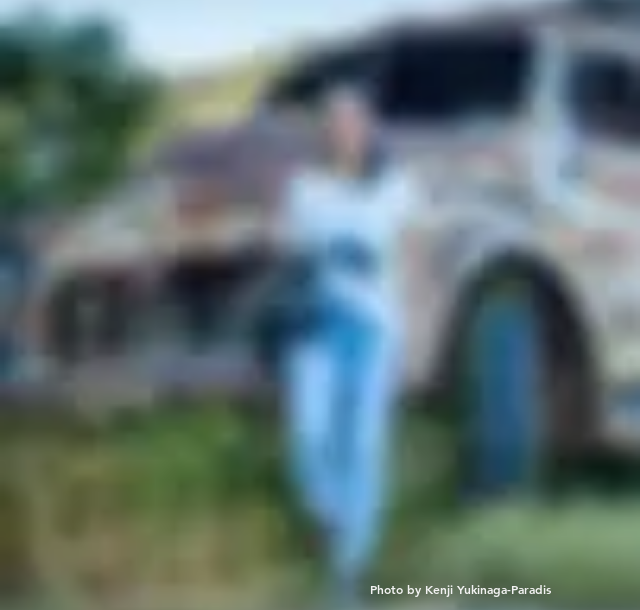What is the subject of the documentary mentioned in the caption?
Respond to the question with a single word or phrase according to the image.

her mother